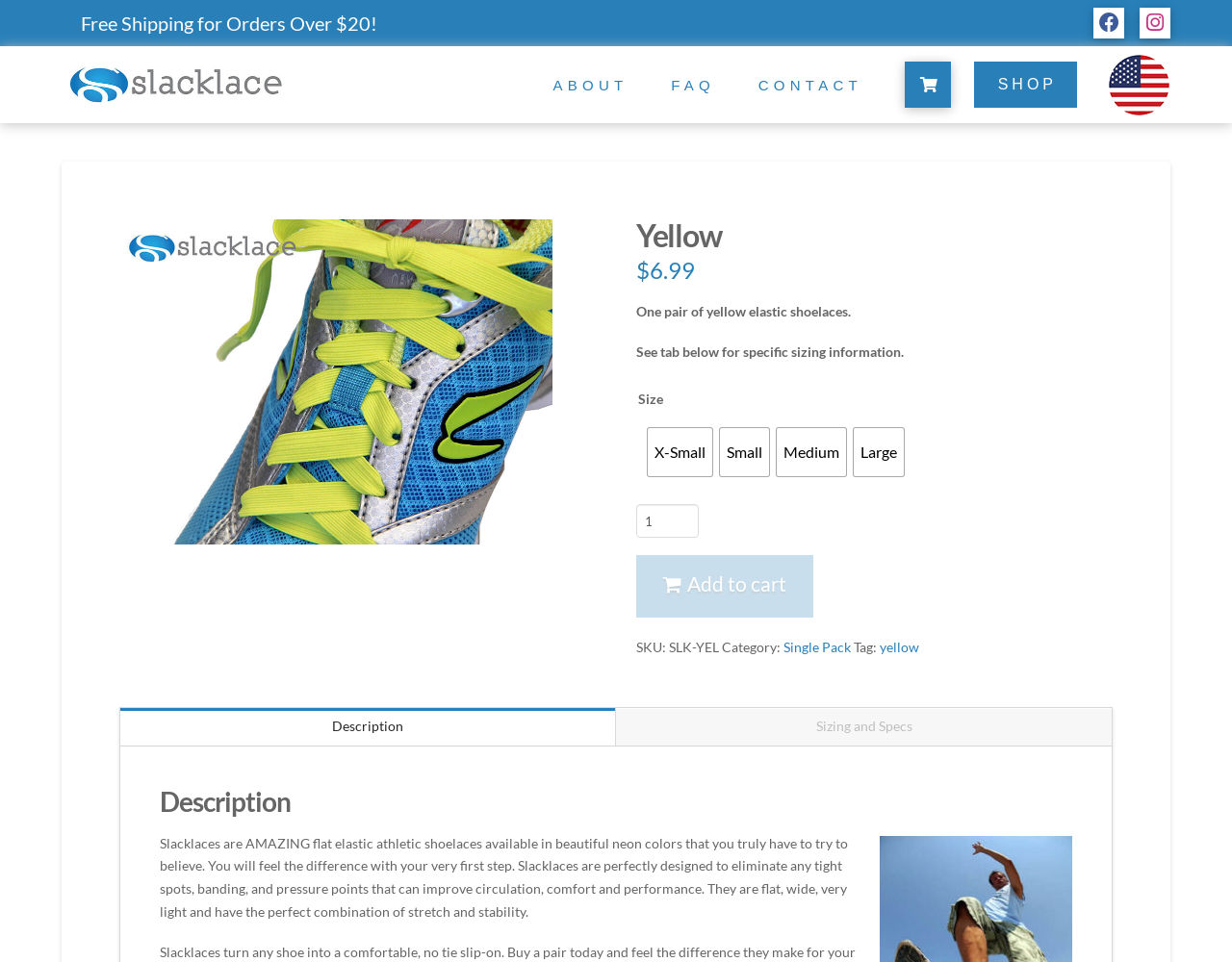What is the price of a pair of yellow elastic shoelaces?
Craft a detailed and extensive response to the question.

On the webpage, I found a product description for yellow elastic shoelaces with a price of $6.99. This price is displayed next to the product image and description.